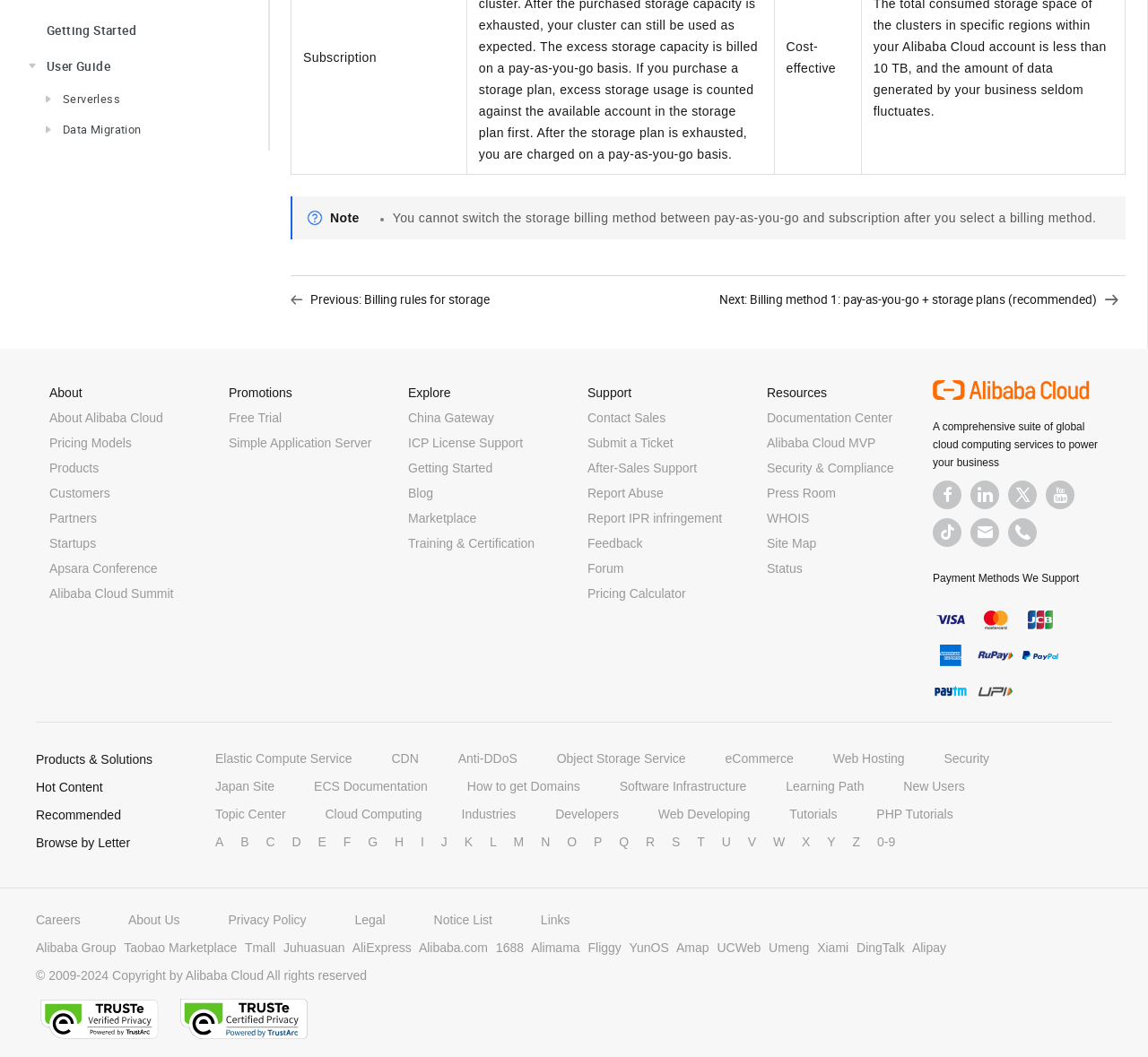Please determine the bounding box coordinates of the area that needs to be clicked to complete this task: 'Go to previous page: Billing rules for storage'. The coordinates must be four float numbers between 0 and 1, formatted as [left, top, right, bottom].

[0.253, 0.277, 0.427, 0.29]